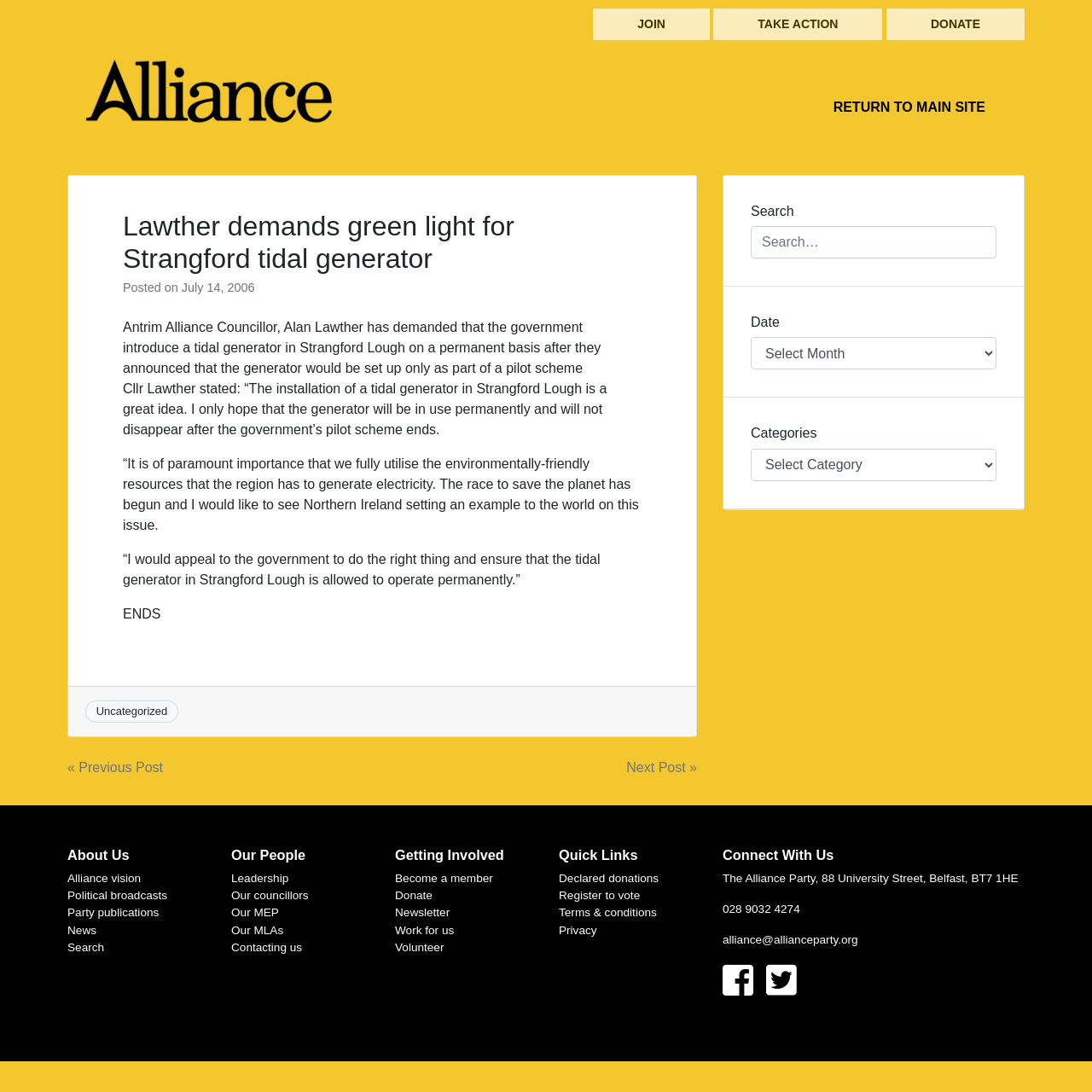Please identify the bounding box coordinates of the clickable region that I should interact with to perform the following instruction: "View the previous post". The coordinates should be expressed as four float numbers between 0 and 1, i.e., [left, top, right, bottom].

[0.062, 0.694, 0.149, 0.712]